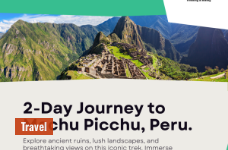What is the main attraction of Machu Picchu?
Refer to the image and provide a one-word or short phrase answer.

Ancient ruins and landscapes